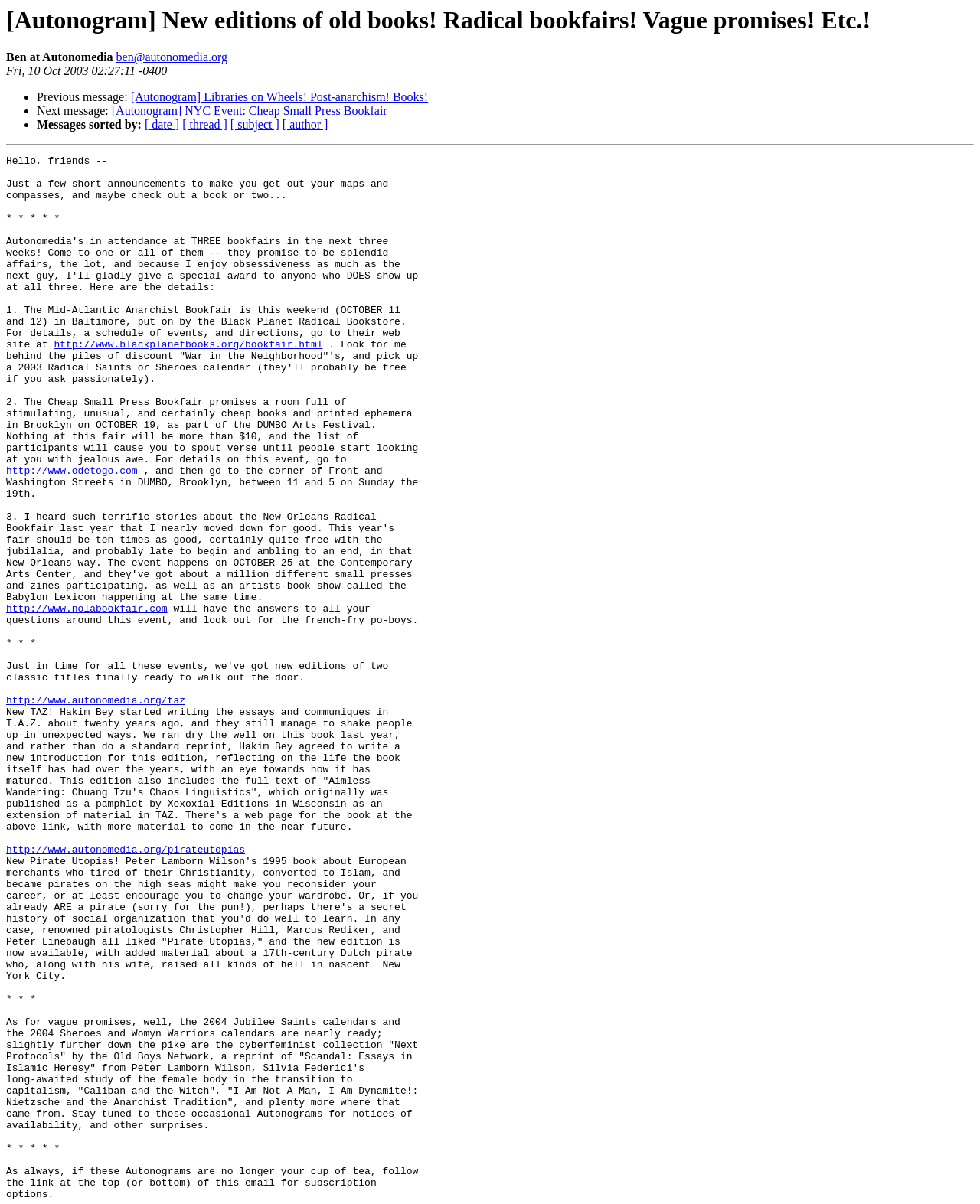What is the name of the bookfair mentioned?
Ensure your answer is thorough and detailed.

The name of the bookfair mentioned can be found in the link element with the text '[Autonogram] NYC Event: Cheap Small Press Bookfair' which is located below the ListMarker element with the text '•'